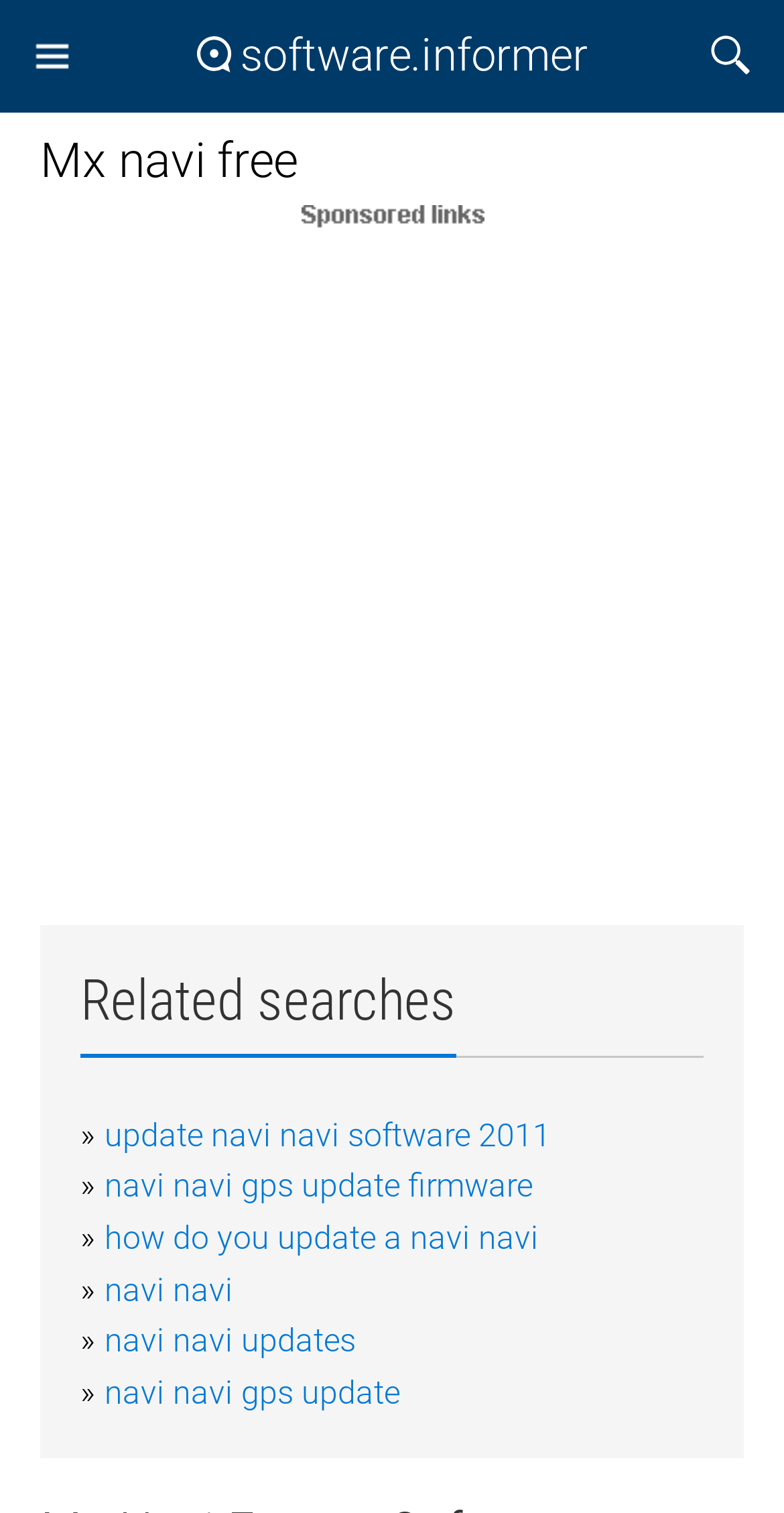Please indicate the bounding box coordinates for the clickable area to complete the following task: "View related searches". The coordinates should be specified as four float numbers between 0 and 1, i.e., [left, top, right, bottom].

[0.103, 0.639, 0.582, 0.683]